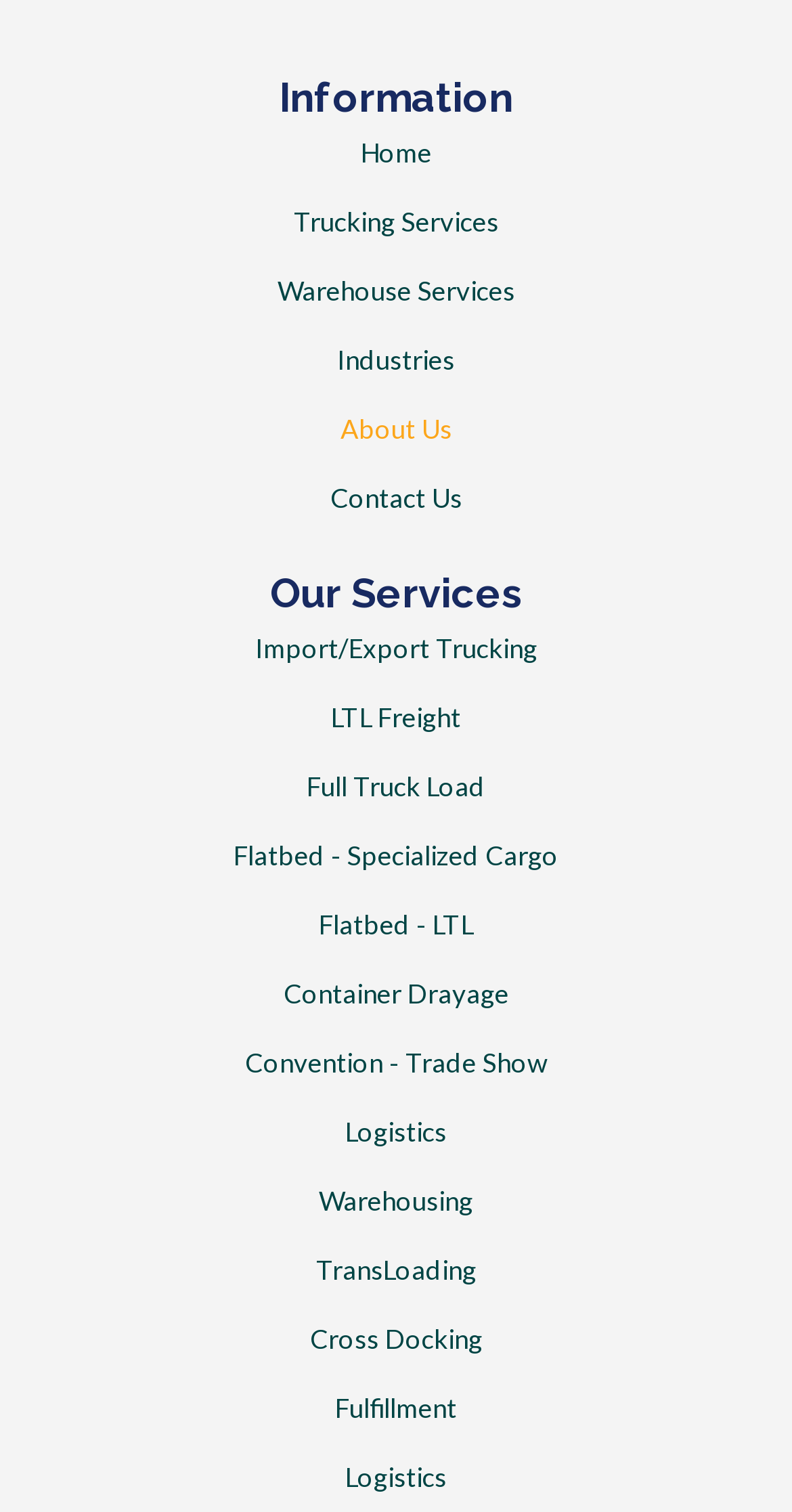Please give a succinct answer to the question in one word or phrase:
How many links are in the top navigation menu?

7